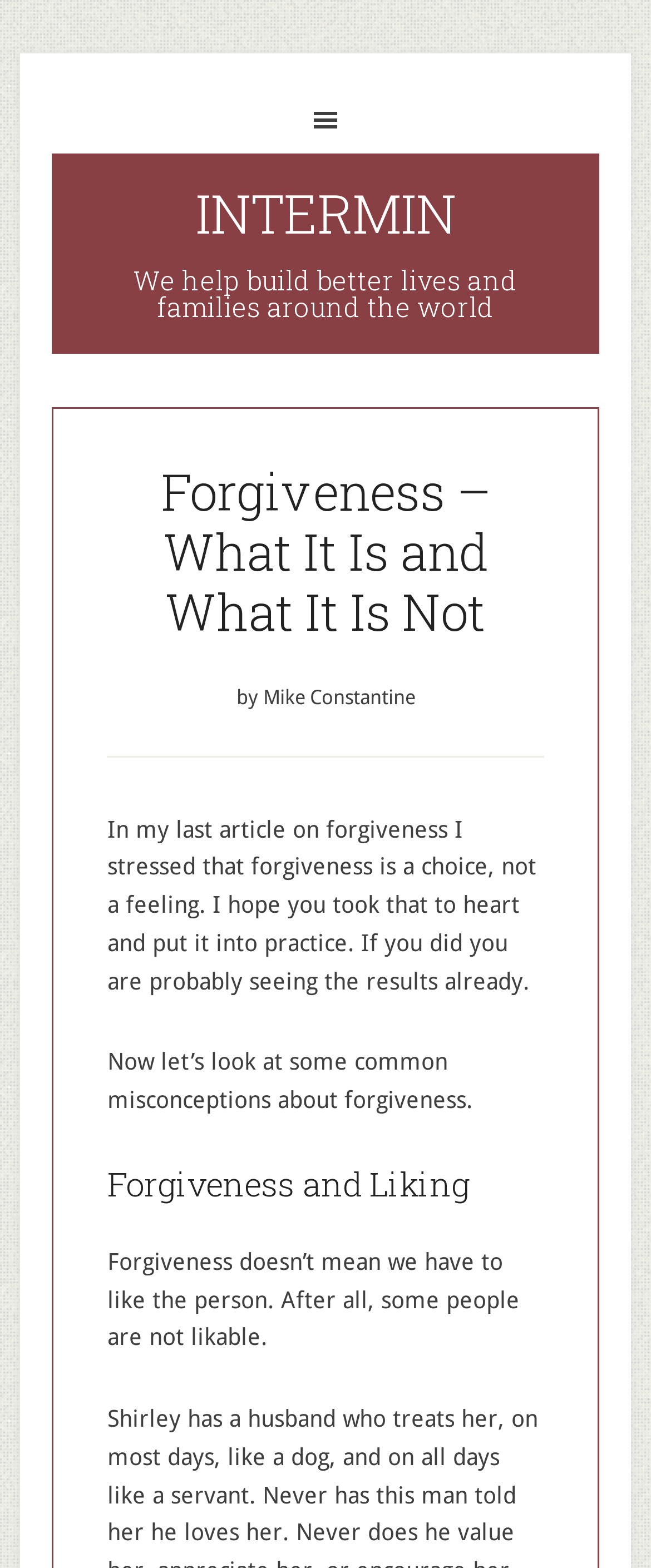Using the information shown in the image, answer the question with as much detail as possible: Who is the author of the article?

The author of the article can be determined by looking at the text following the subheading 'Forgiveness – What It Is and What It Is Not'. There is a phrase 'by Mike Constantine', which indicates that Mike Constantine is the author of the article.